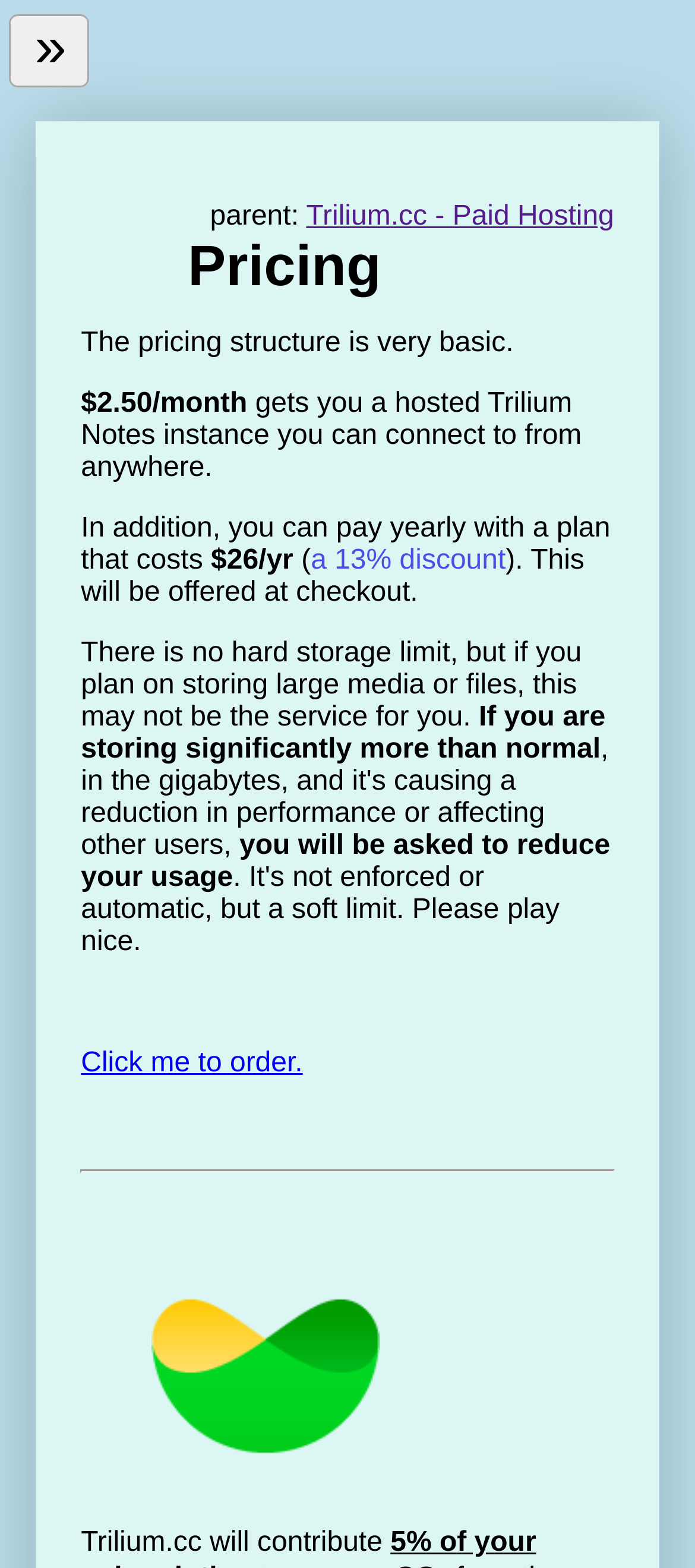Please give a concise answer to this question using a single word or phrase: 
What is the condition for storing large media or files?

Not recommended